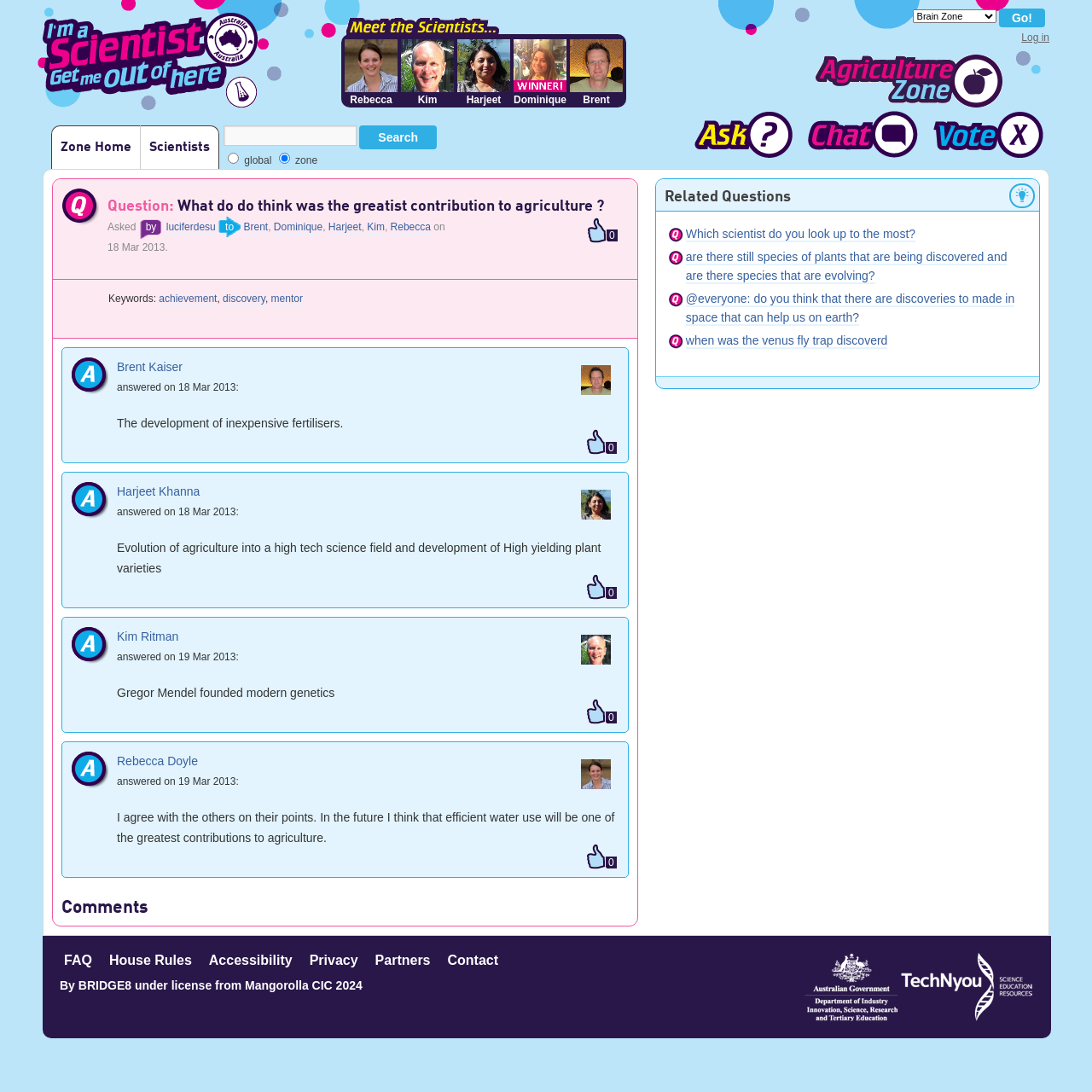Please predict the bounding box coordinates of the element's region where a click is necessary to complete the following instruction: "View the 'Zone Home' page". The coordinates should be represented by four float numbers between 0 and 1, i.e., [left, top, right, bottom].

[0.047, 0.115, 0.128, 0.155]